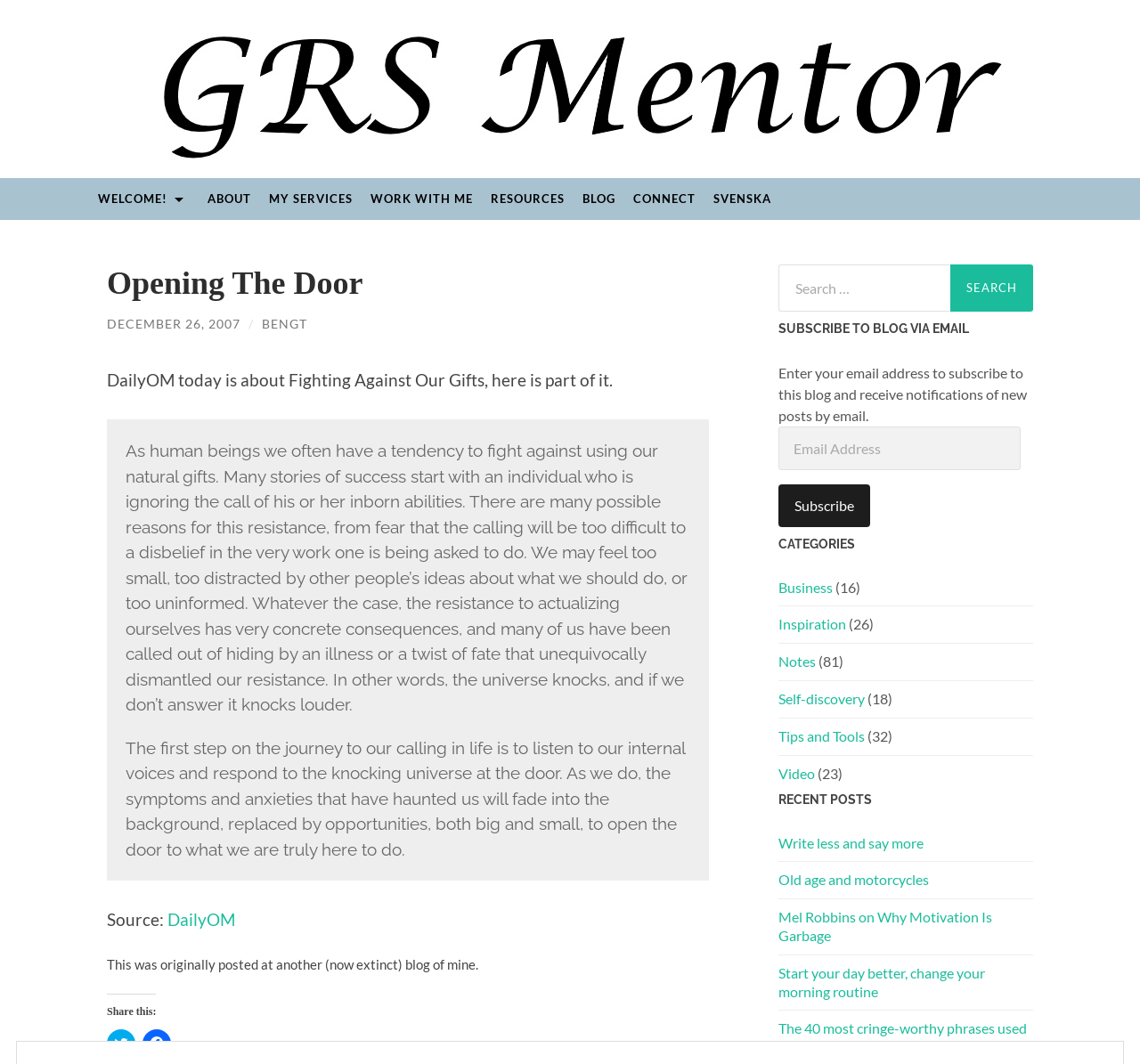Predict the bounding box coordinates of the area that should be clicked to accomplish the following instruction: "Share this on Twitter". The bounding box coordinates should consist of four float numbers between 0 and 1, i.e., [left, top, right, bottom].

[0.094, 0.968, 0.119, 0.994]